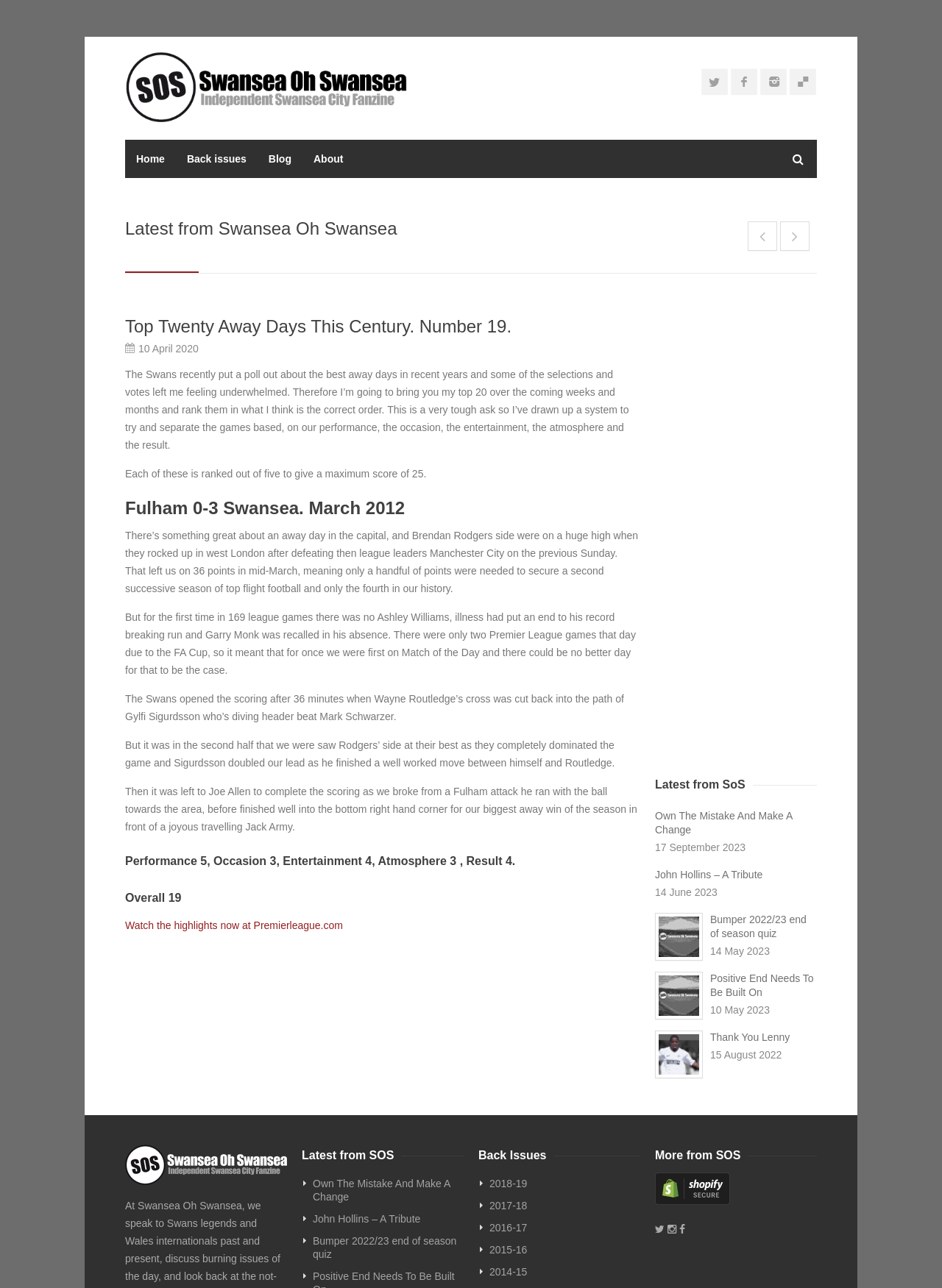Please locate the clickable area by providing the bounding box coordinates to follow this instruction: "Watch the highlights now at Premierleague.com".

[0.133, 0.714, 0.364, 0.723]